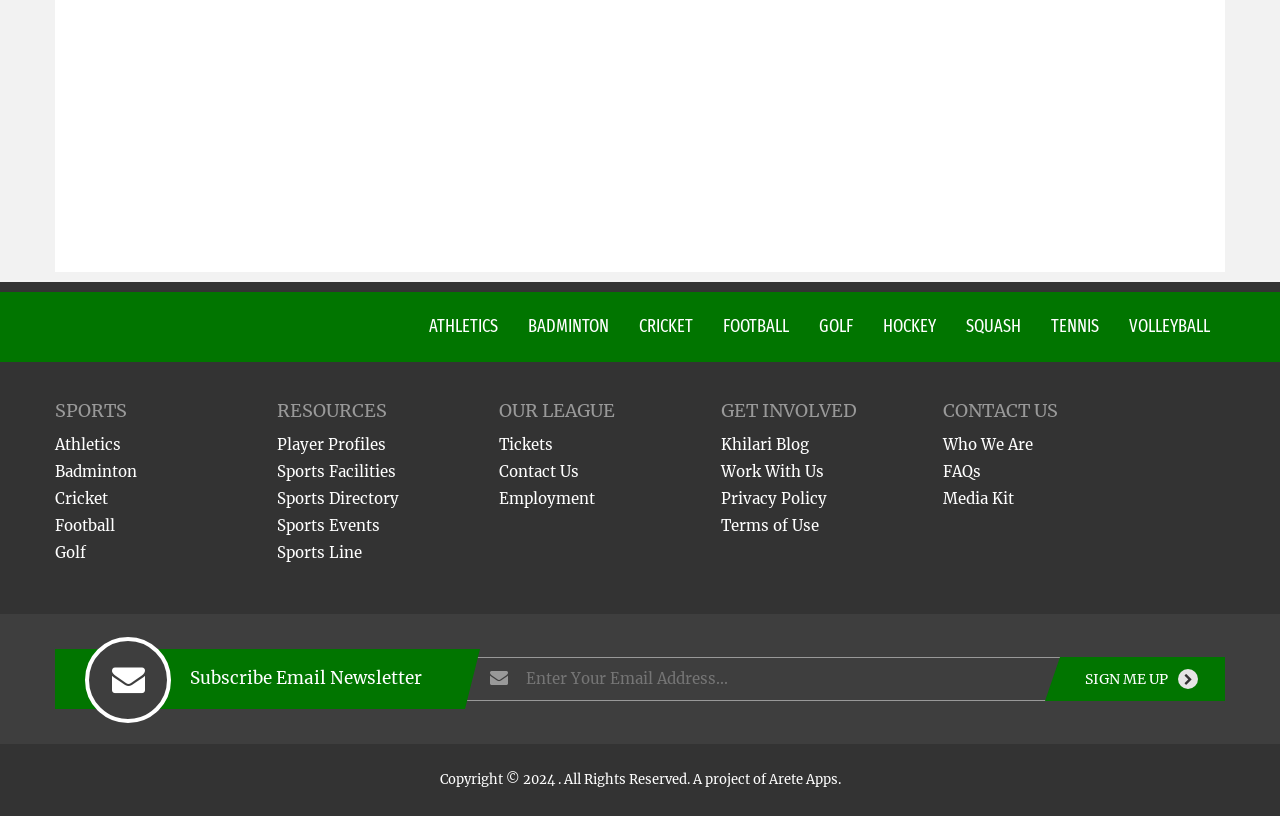What is the purpose of the 'CONTACT US' section?
Please provide a comprehensive answer based on the contents of the image.

The 'CONTACT US' section contains links to contact information such as Who We Are, FAQs, and Media Kit, which suggests that its purpose is to provide users with ways to contact the organization or learn more about it.